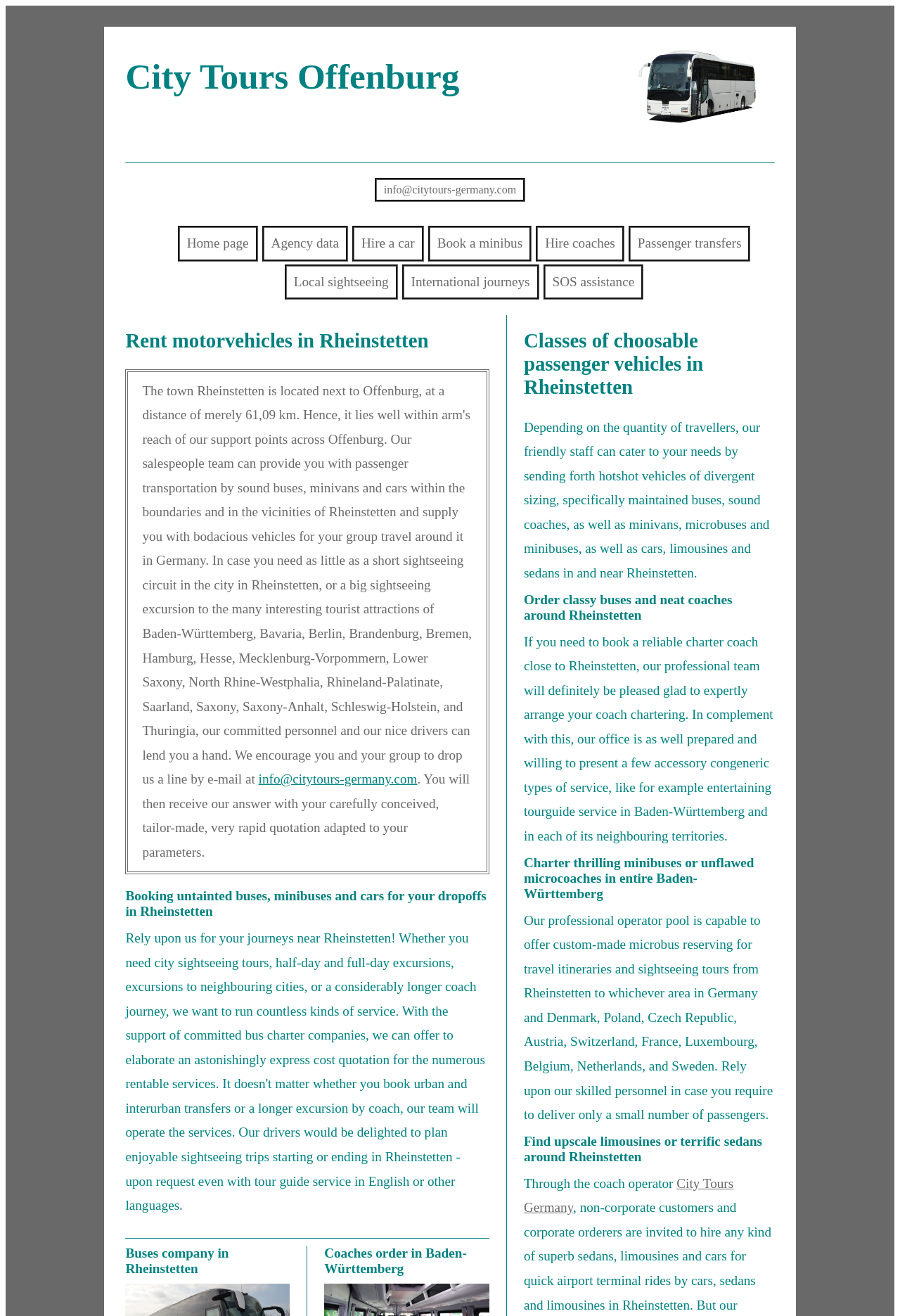Generate a thorough caption detailing the webpage content.

The webpage is about City Tours Offenburg, a company that handles bus, minibus, and limousine bookings in Rheinstetten and Baden-Württemberg, Germany. At the top of the page, there is an image and a heading with the company name. Below the heading, there are several links to different sections of the website, including the home page, agency data, and various booking options.

On the left side of the page, there are three headings that provide information about renting motor vehicles in Rheinstetten, booking untainted buses, minibuses, and cars, and the company's services in Rheinstetten. Below these headings, there is a static text that explains the company's quotation process.

On the right side of the page, there are several headings and static texts that provide detailed information about the company's services, including the types of passenger vehicles available, the booking process, and the areas they operate in. There are also links to other related services, such as entertaining tour guide services and coach chartering.

At the bottom of the page, there are three headings that highlight the company's services in Baden-Württemberg, including chartering buses and coaches, minibuses and microcoaches, and limousines and sedans. The page also includes a link to City Tours Germany and a mention of the coach operator. Overall, the webpage provides a comprehensive overview of City Tours Offenburg's services and booking options.